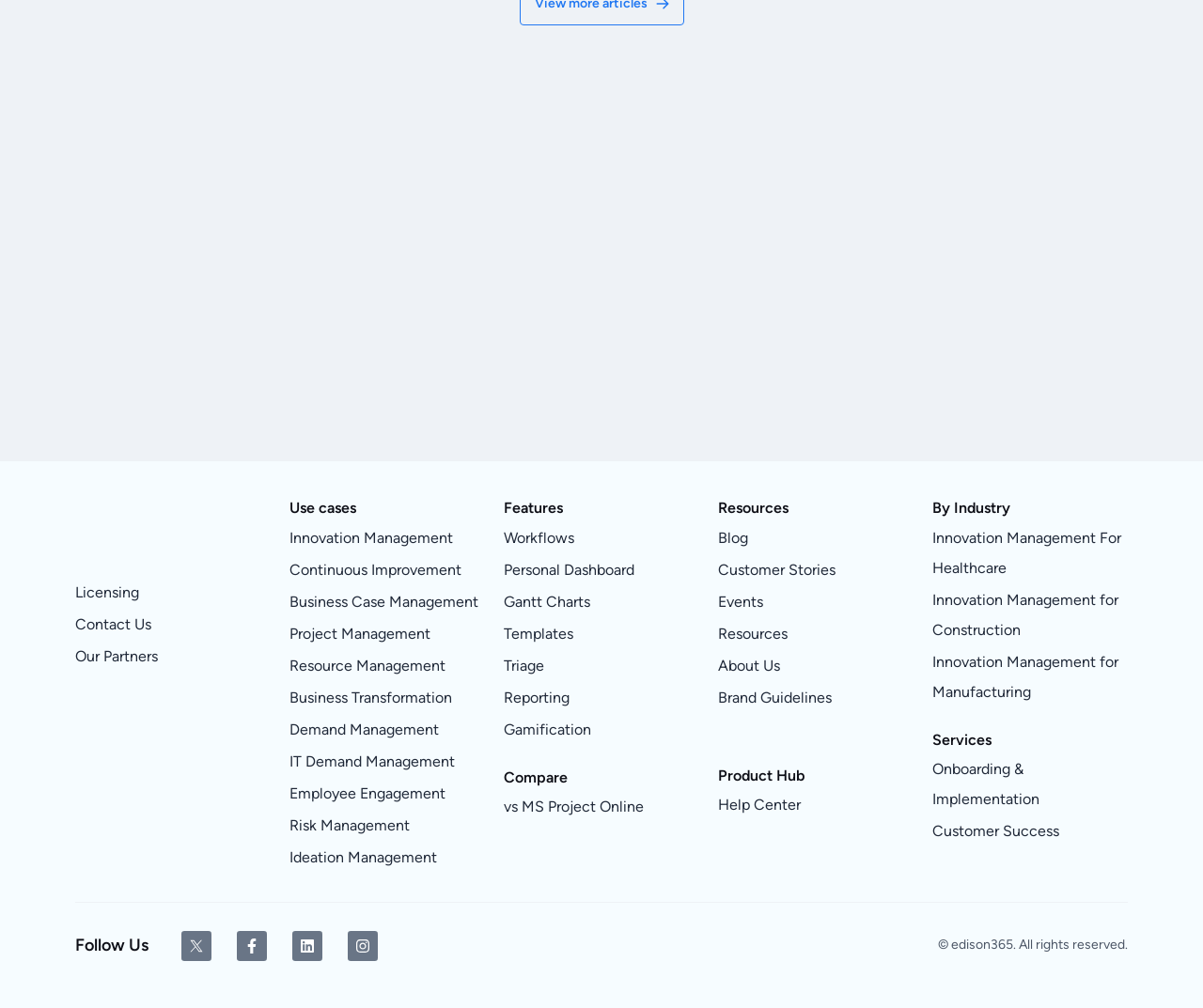Locate the bounding box coordinates of the clickable region to complete the following instruction: "View Innovation Management."

[0.241, 0.518, 0.403, 0.549]